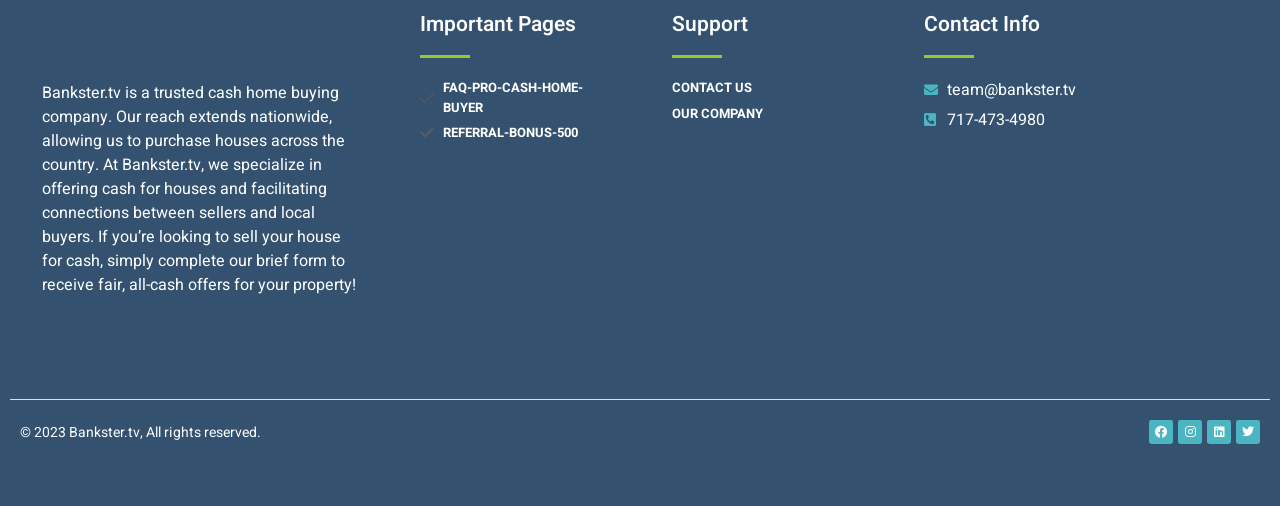What year does the copyright of Bankster.tv belong to?
Answer with a single word or phrase by referring to the visual content.

2023